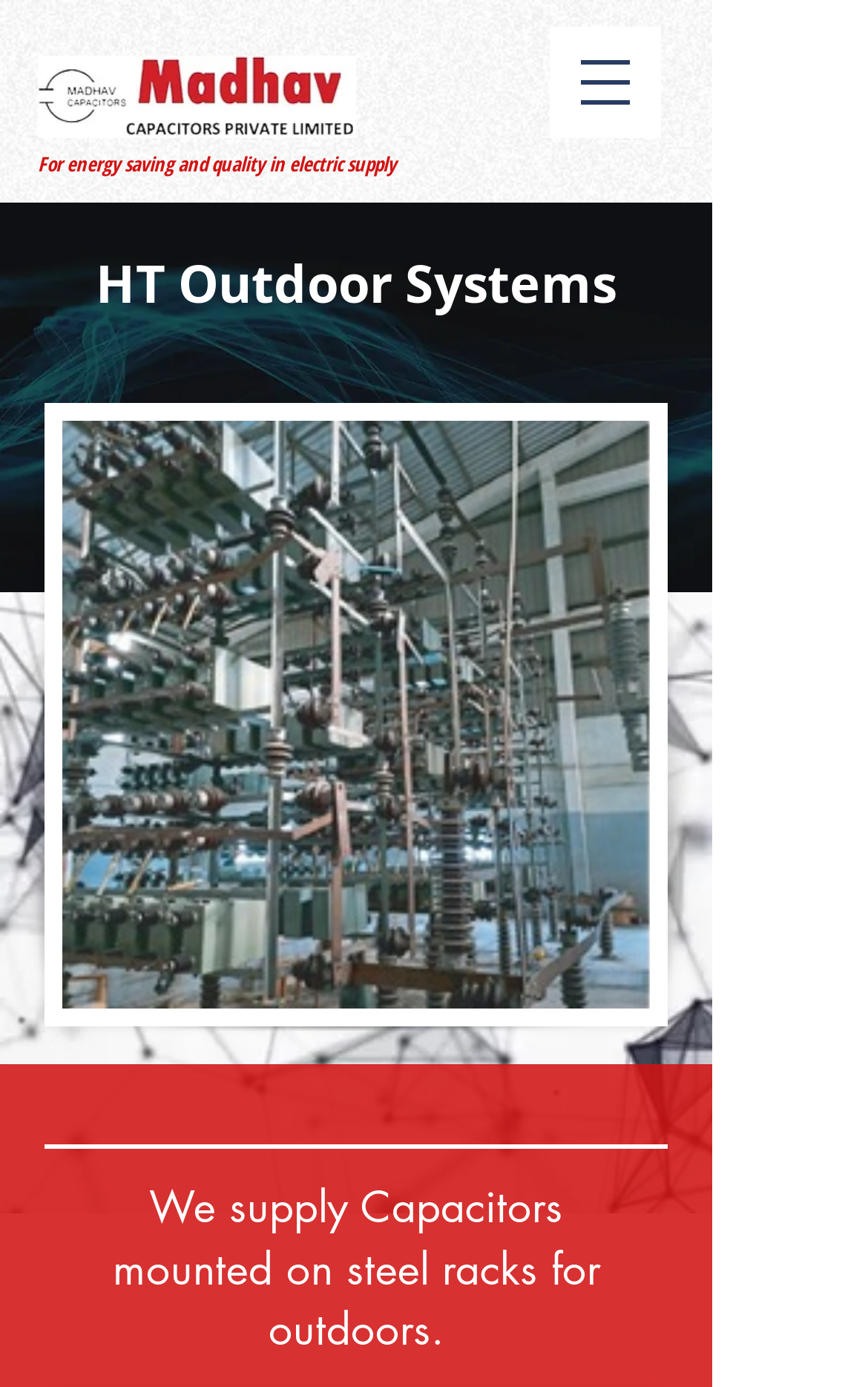Provide a thorough description of the webpage's content and layout.

The webpage is about Madhav Capacitors, a top capacitor manufacturer in India, showcasing their power-saving products. At the top-right corner, there is a button to open a navigation menu. Below it, on the left side, there is a link with an accompanying image. 

The main content starts with a heading that emphasizes the importance of energy saving and quality in electric supply. Below this heading, there is a large background image that spans almost the entire width of the page, depicting a blue fractal wave technology background. 

On top of this background image, there is a heading that highlights "HT Outdoor Systems". To the right of this heading, there is a smaller image. Further down, there is another heading that describes the company's product, stating that they supply capacitors mounted on steel racks for outdoors, which takes up most of the lower section of the page.